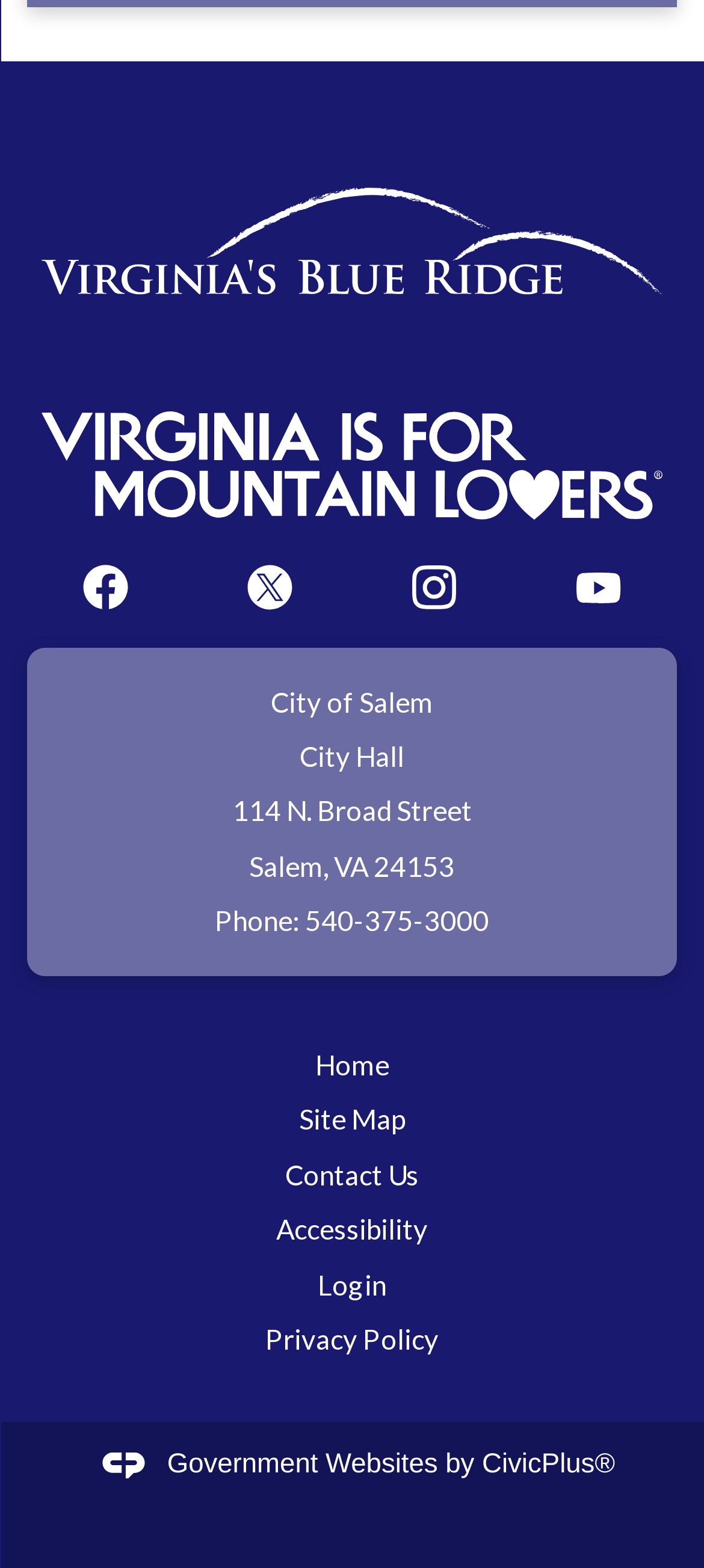Determine the bounding box coordinates for the HTML element described here: "Accessibility".

[0.392, 0.773, 0.608, 0.794]